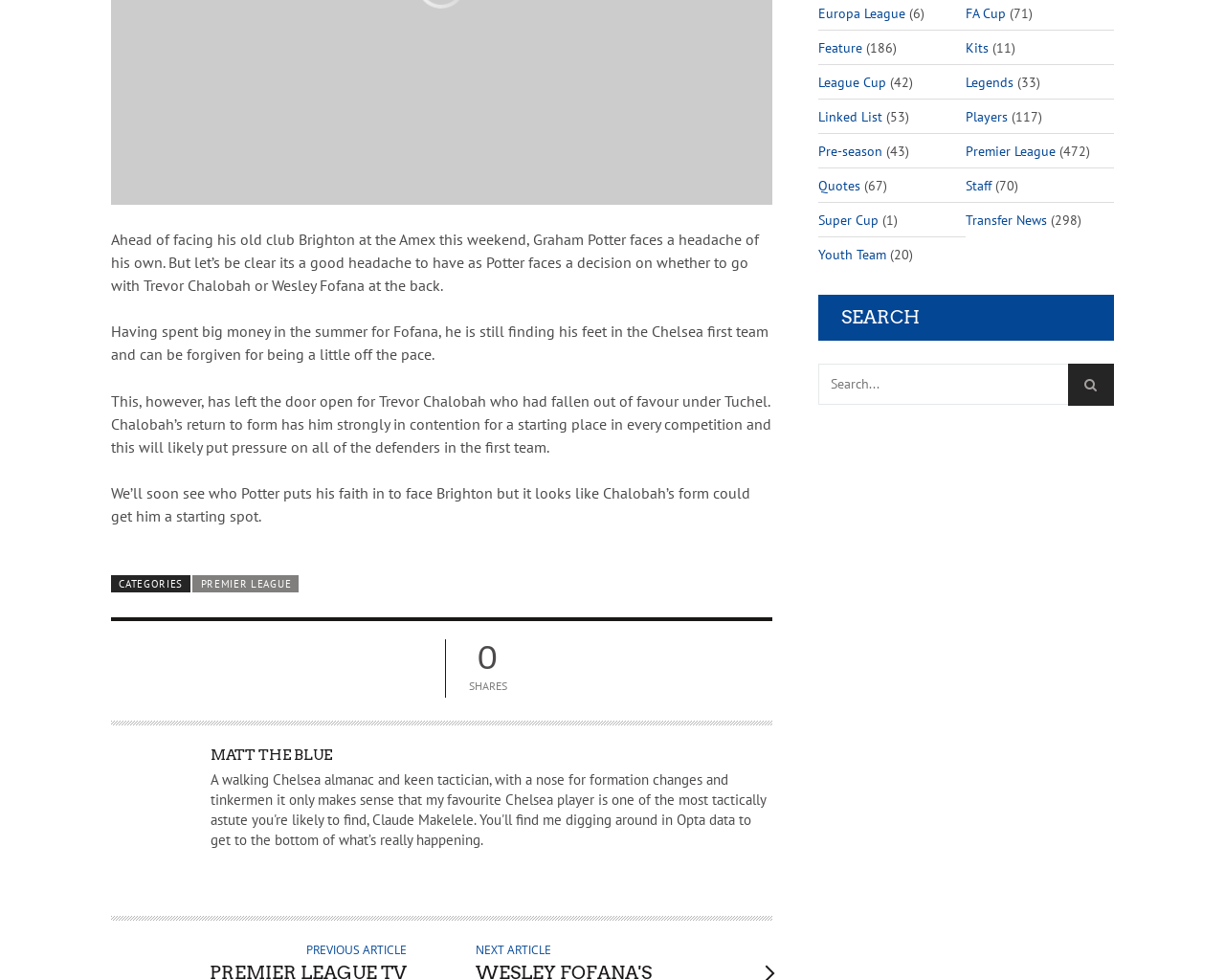Find the bounding box of the element with the following description: "Kits". The coordinates must be four float numbers between 0 and 1, formatted as [left, top, right, bottom].

[0.789, 0.031, 0.807, 0.066]